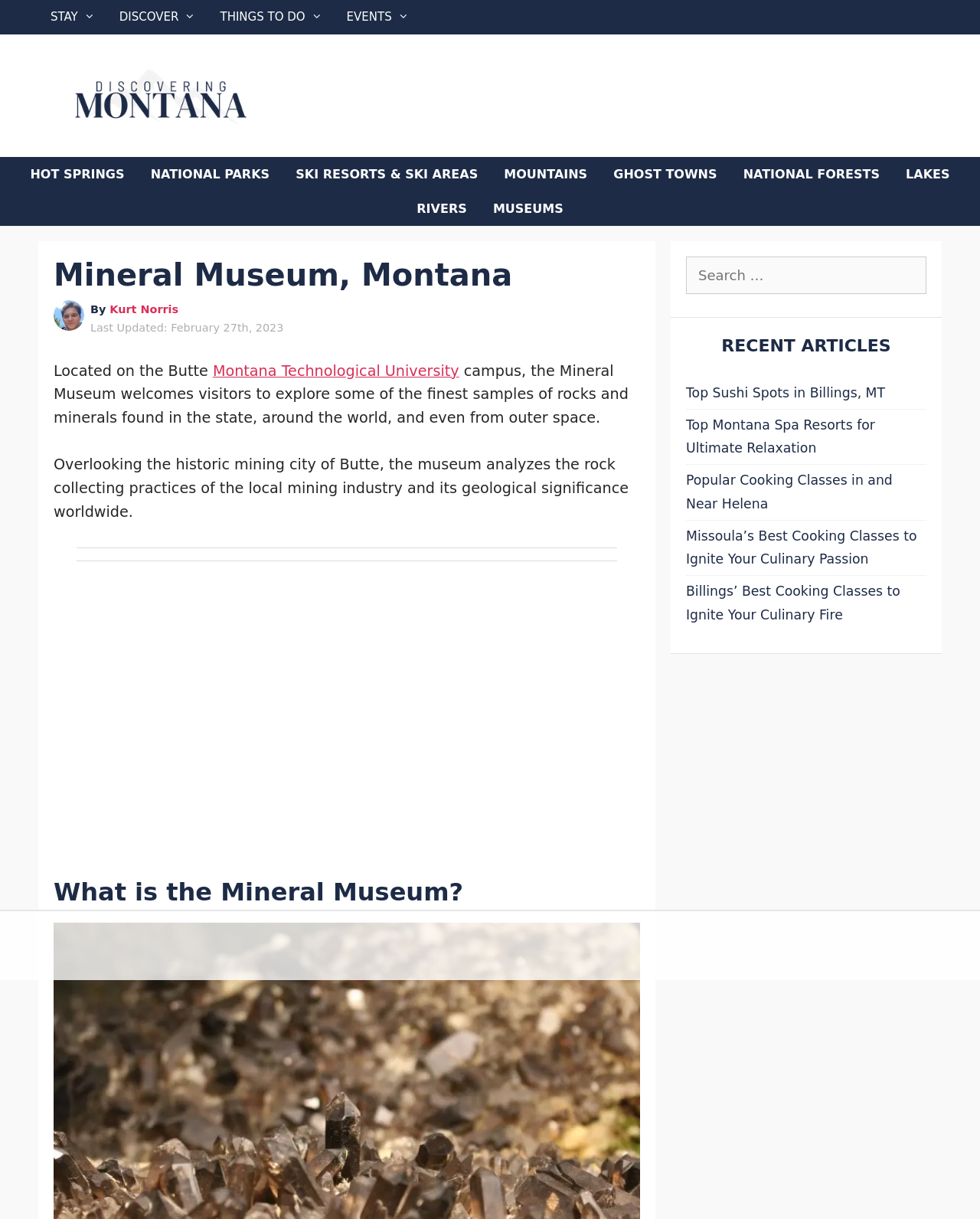Give a detailed overview of the webpage's appearance and contents.

The webpage is about the Mineral Museum in Montana, welcoming visitors to explore various samples of rocks and minerals. At the top, there are five links: "STAY", "DISCOVER", "THINGS TO DO", "EVENTS", and a banner with a link to "Discovering Montana" accompanied by an image. Below the banner, there is a navigation menu with eight links to different locations in Montana, such as "HOT SPRINGS", "NATIONAL PARKS", and "MUSEUMS".

The main content of the page is divided into two sections. On the left, there is a header with the title "Mineral Museum, Montana" and a subheading "By Kurt Norris" with a small image. Below this, there is a paragraph of text describing the museum's location and its collection of rocks and minerals. Another paragraph explains the museum's analysis of the local mining industry and its geological significance worldwide.

On the right side, there is a search box with a label "Search for:". Below this, there is a section titled "RECENT ARTICLES" with five links to different articles about food and relaxation in Montana, such as "Top Sushi Spots in Billings, MT" and "Missoula’s Best Cooking Classes to Ignite Your Culinary Passion". There are also two advertisements, one at the bottom left and another at the bottom right of the page.